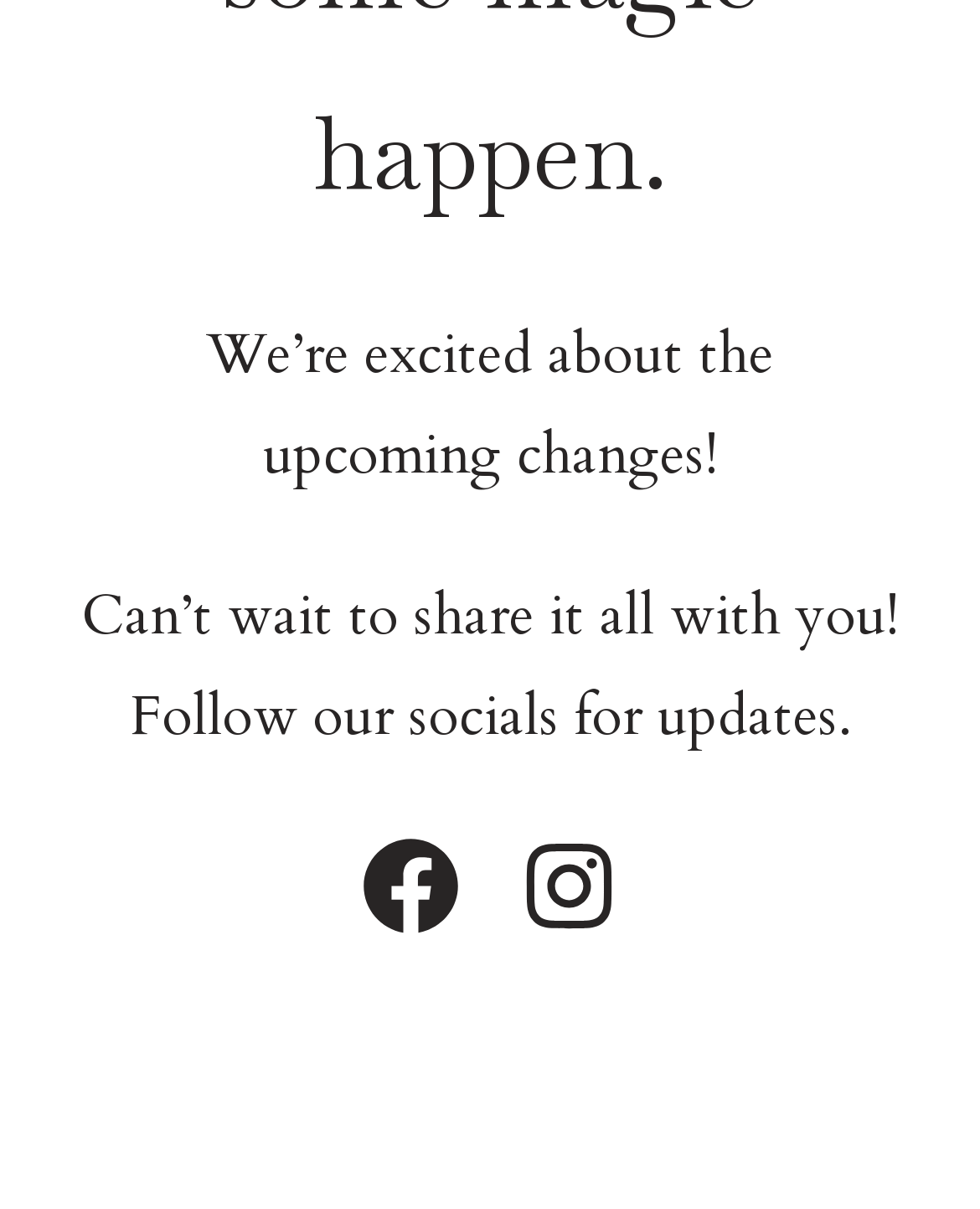Please determine the bounding box coordinates for the UI element described as: "Instagram".

[0.523, 0.687, 0.638, 0.78]